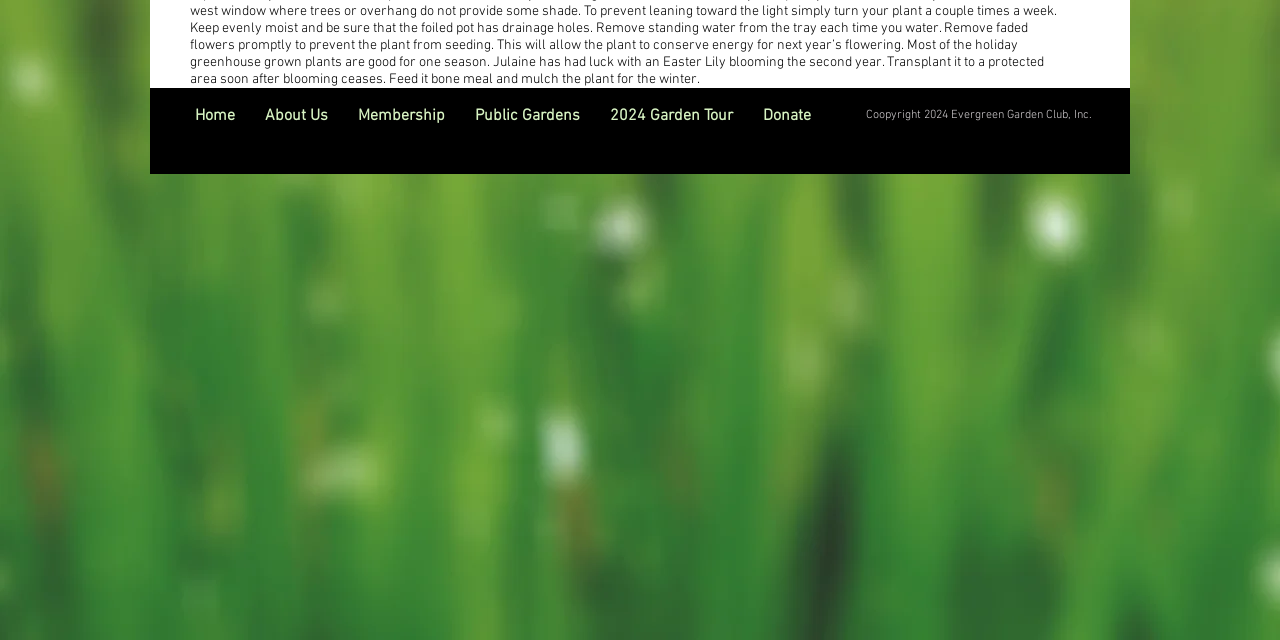Bounding box coordinates are specified in the format (top-left x, top-left y, bottom-right x, bottom-right y). All values are floating point numbers bounded between 0 and 1. Please provide the bounding box coordinate of the region this sentence describes: About Us

[0.195, 0.169, 0.268, 0.192]